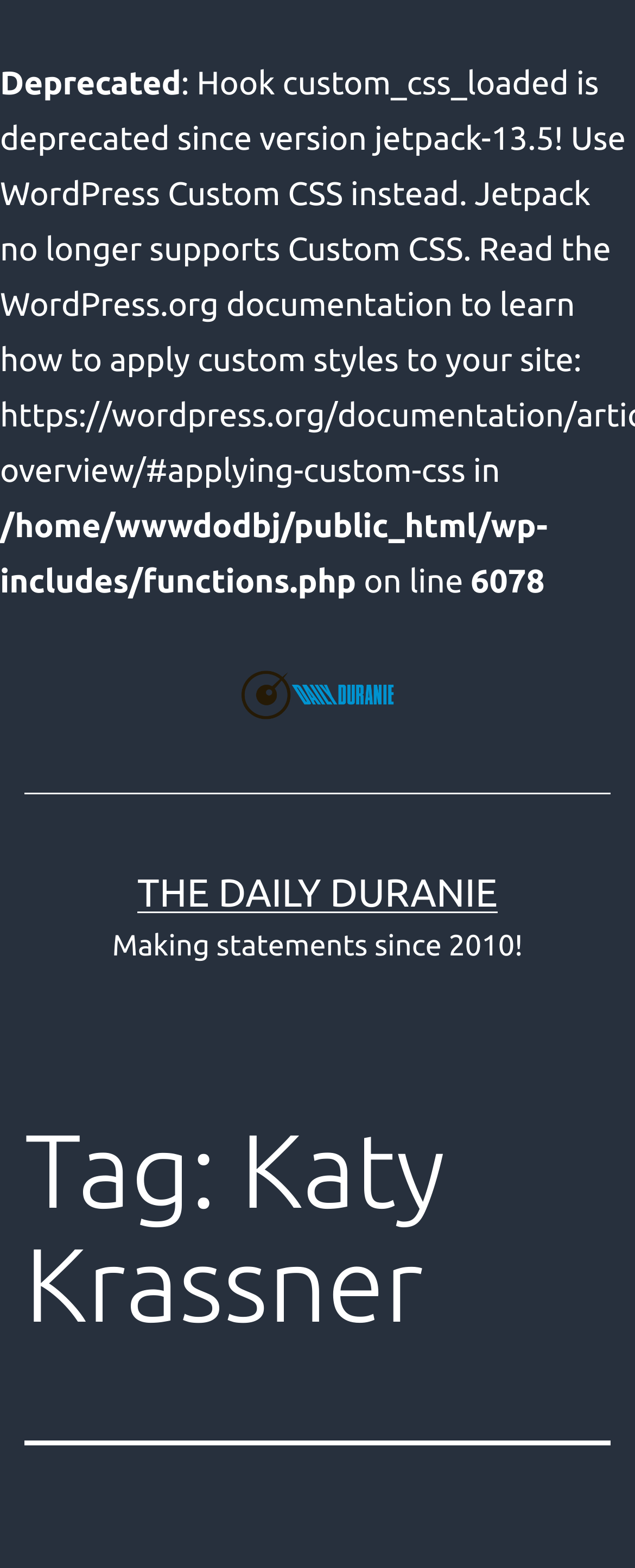Extract the main title from the webpage and generate its text.

Tag: Katy Krassner